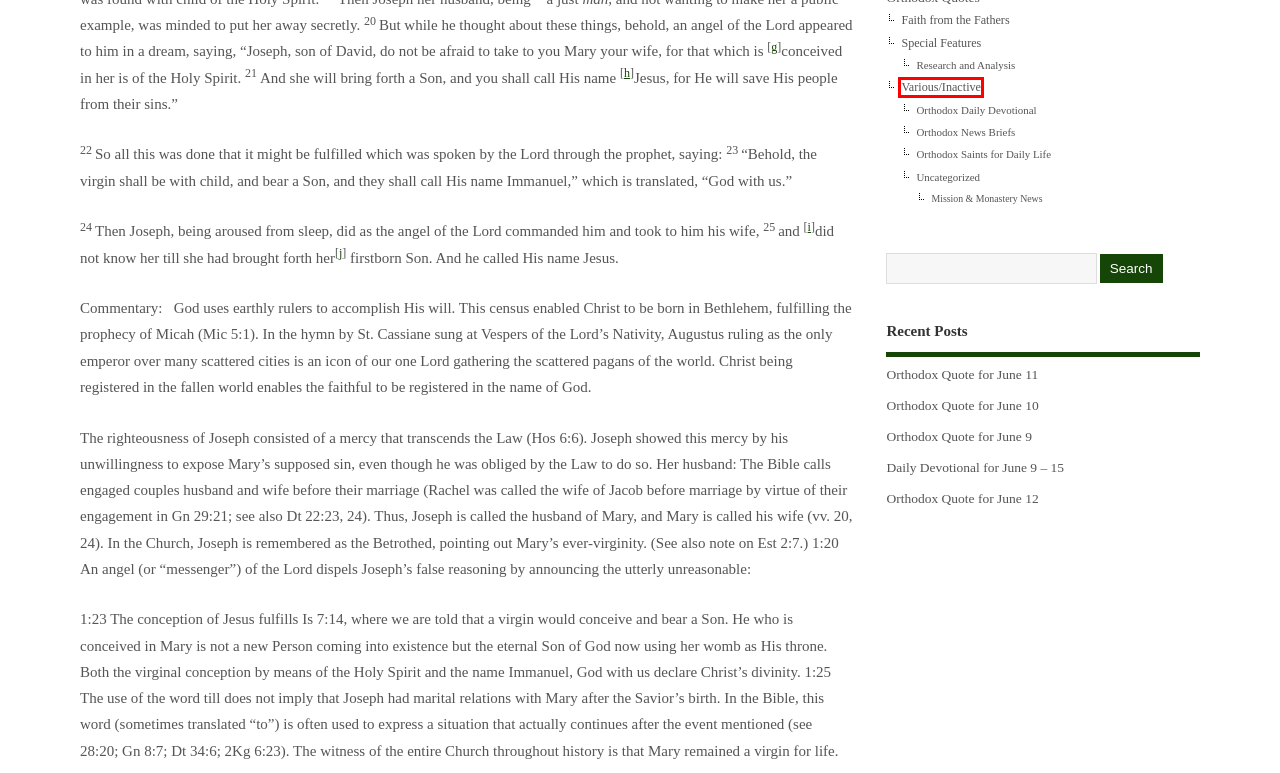You are presented with a screenshot of a webpage containing a red bounding box around an element. Determine which webpage description best describes the new webpage after clicking on the highlighted element. Here are the candidates:
A. Research and Analysis – OrthodoxInsight
B. Orthodox Quote for June 9 – OrthodoxInsight
C. Orthodox Saints for Daily Life – OrthodoxInsight
D. Orthodox Quote for June 10 – OrthodoxInsight
E. Various/Inactive – OrthodoxInsight
F. Special Features – OrthodoxInsight
G. Daily Devotional for June 9 – 15 – OrthodoxInsight
H. Mission & Monastery News – OrthodoxInsight

E